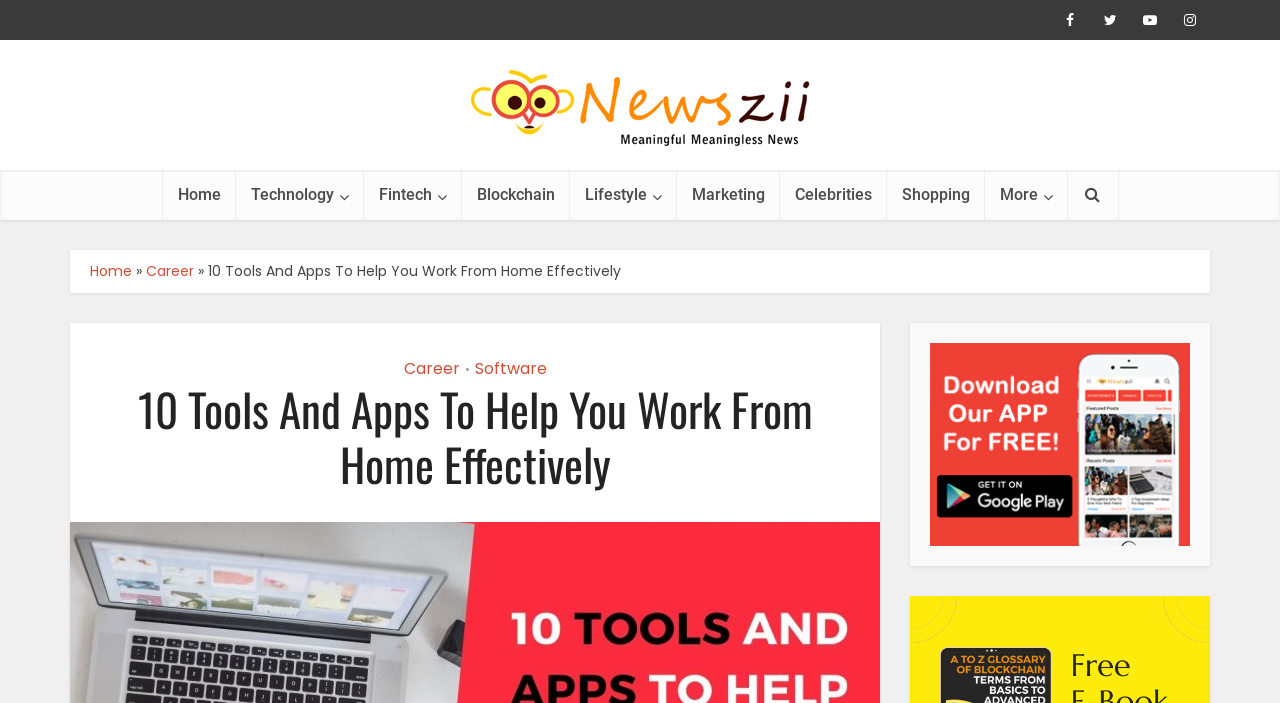Elaborate on the different components and information displayed on the webpage.

This webpage is about providing top picks of tools and apps to help individuals work from home effectively. At the top-right corner, there are four social media links represented by icons. Below them, there is a logo of "Newszii.com" with a link to the website. 

On the top navigation bar, there are nine links: "Home", "Technology", "Fintech", "Blockchain", "Lifestyle", "Marketing", "Celebrities", "Shopping", and "More". Each of these links has an icon next to it, except for "Blockchain" and "Marketing". 

On the left side, there is a secondary navigation bar with three links: "Home", "»", and "Career". The title of the webpage, "10 Tools And Apps To Help You Work From Home Effectively", is displayed prominently in the middle of the page. 

Below the title, there is a section with three links: "Career", "Software", and a separator "•" in between. The main content of the webpage is not explicitly described in the accessibility tree, but it is likely to be a list of tools and apps to help individuals work from home effectively, as suggested by the title. 

At the bottom-right corner, there is a link to download the "Newszii app" from the Google Pay store, accompanied by an image of the app's logo.